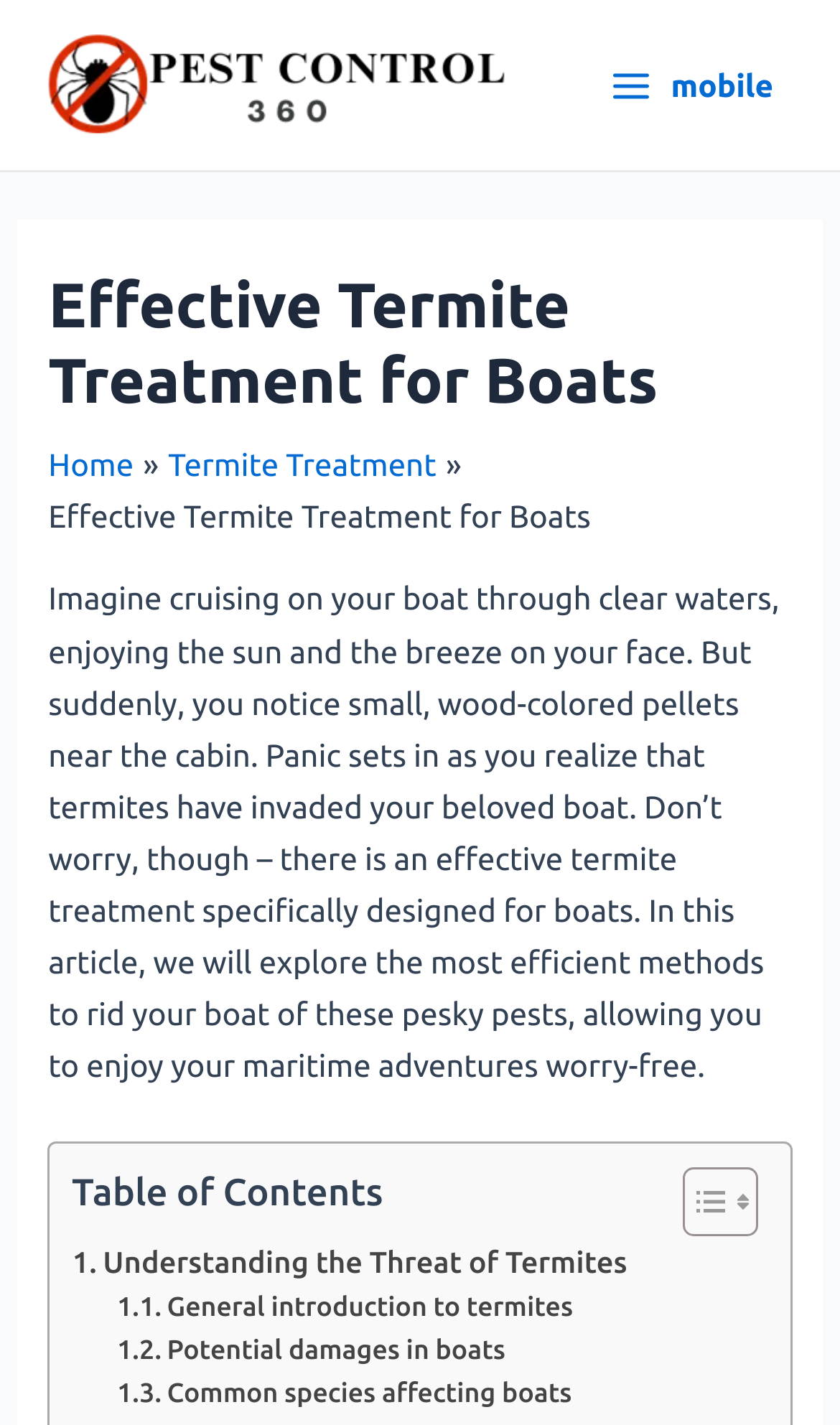How many images are there in the main menu mobile button?
Refer to the image and answer the question using a single word or phrase.

2